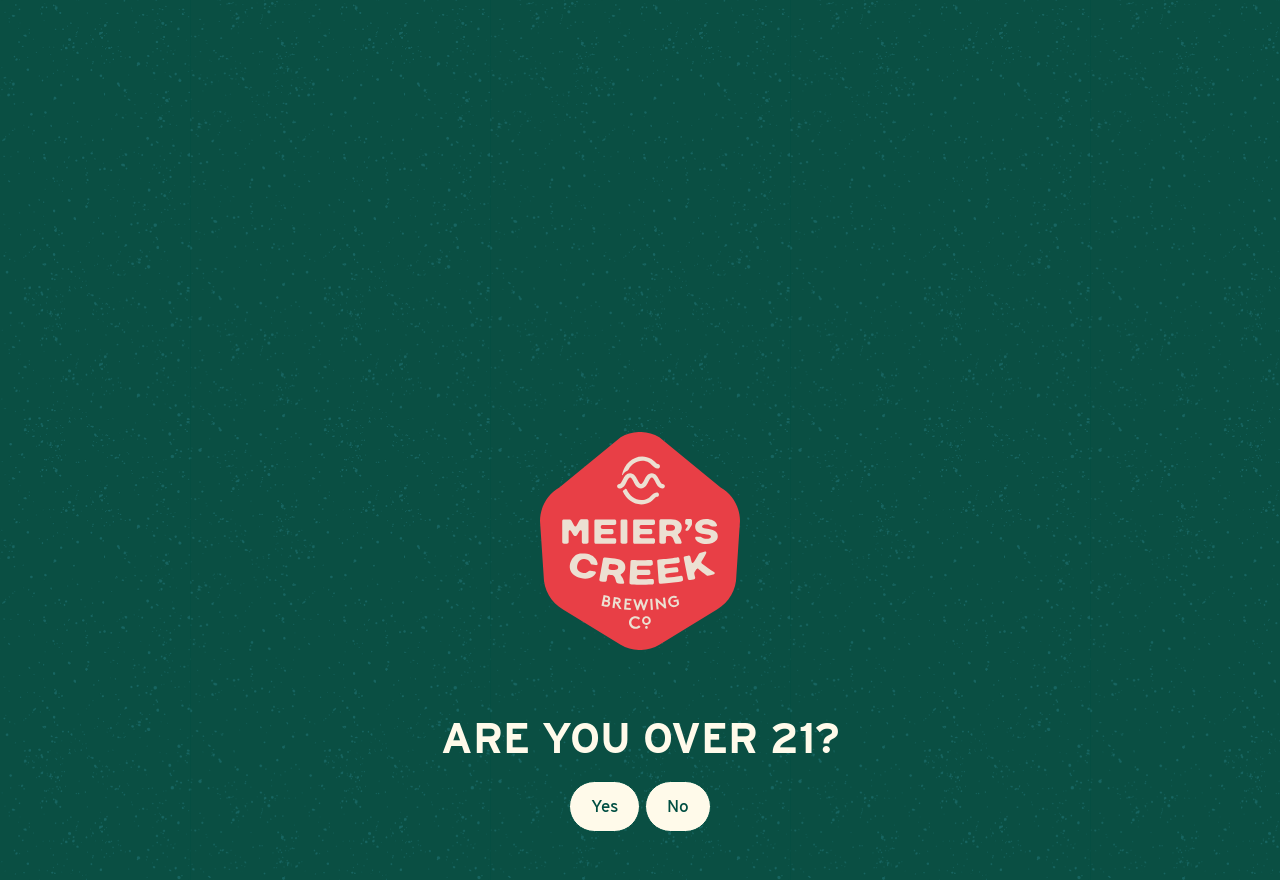Extract the bounding box for the UI element that matches this description: "Order Food".

[0.836, 0.062, 0.938, 0.134]